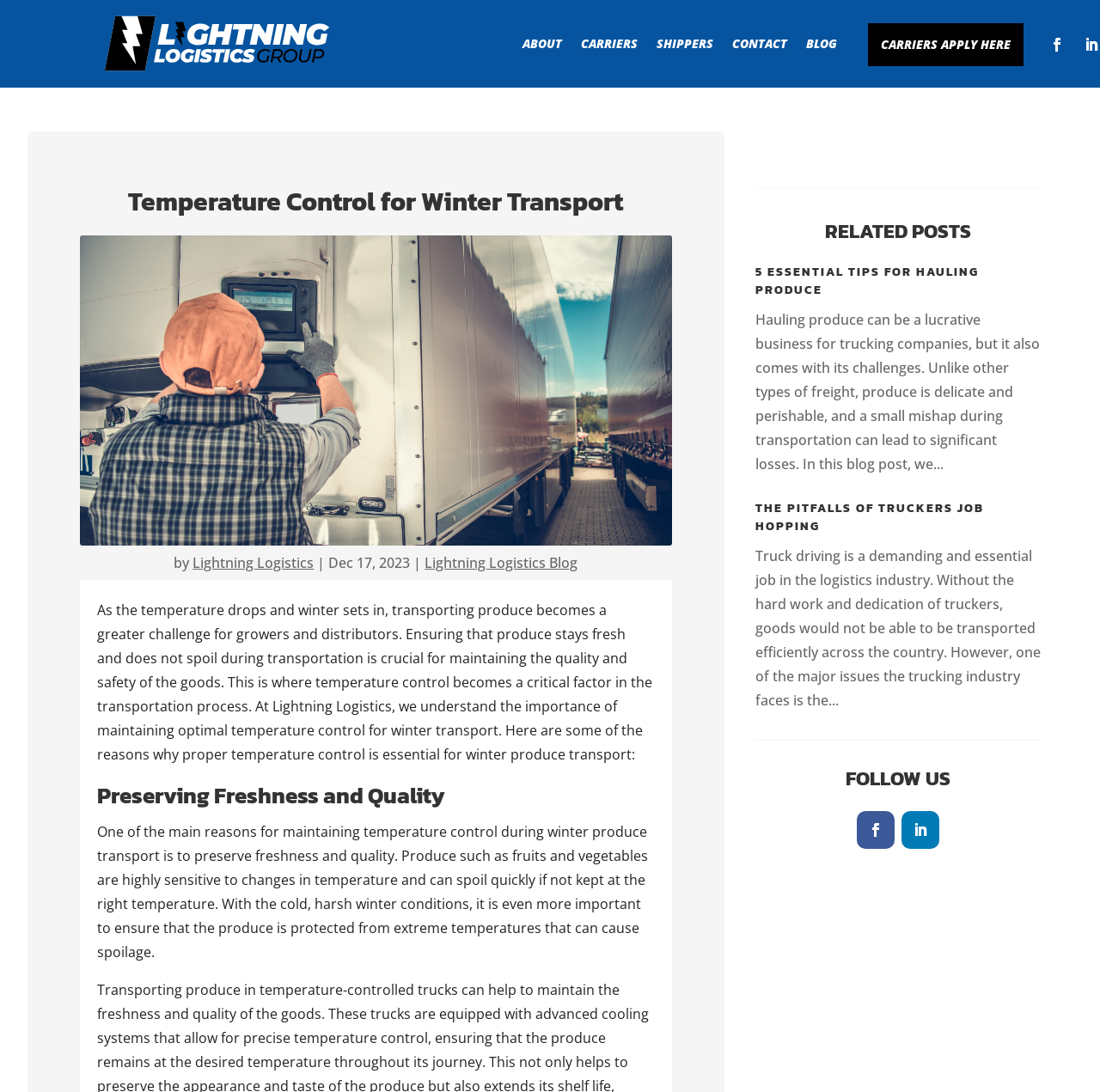Please identify the bounding box coordinates of the clickable element to fulfill the following instruction: "Apply to be a carrier". The coordinates should be four float numbers between 0 and 1, i.e., [left, top, right, bottom].

[0.789, 0.021, 0.93, 0.061]